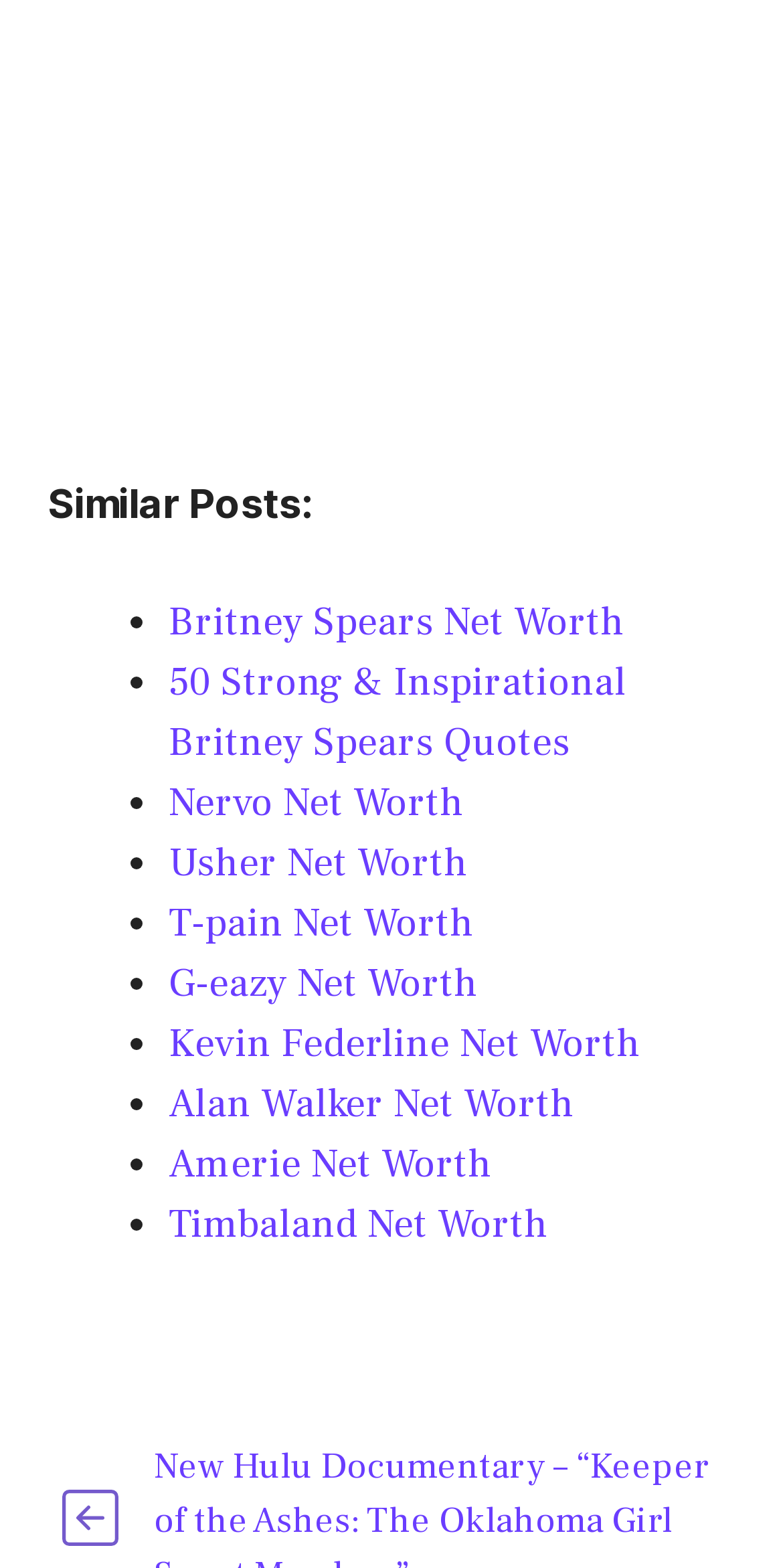Locate the bounding box coordinates of the area where you should click to accomplish the instruction: "Click on Timbaland Net Worth".

[0.215, 0.764, 0.7, 0.797]